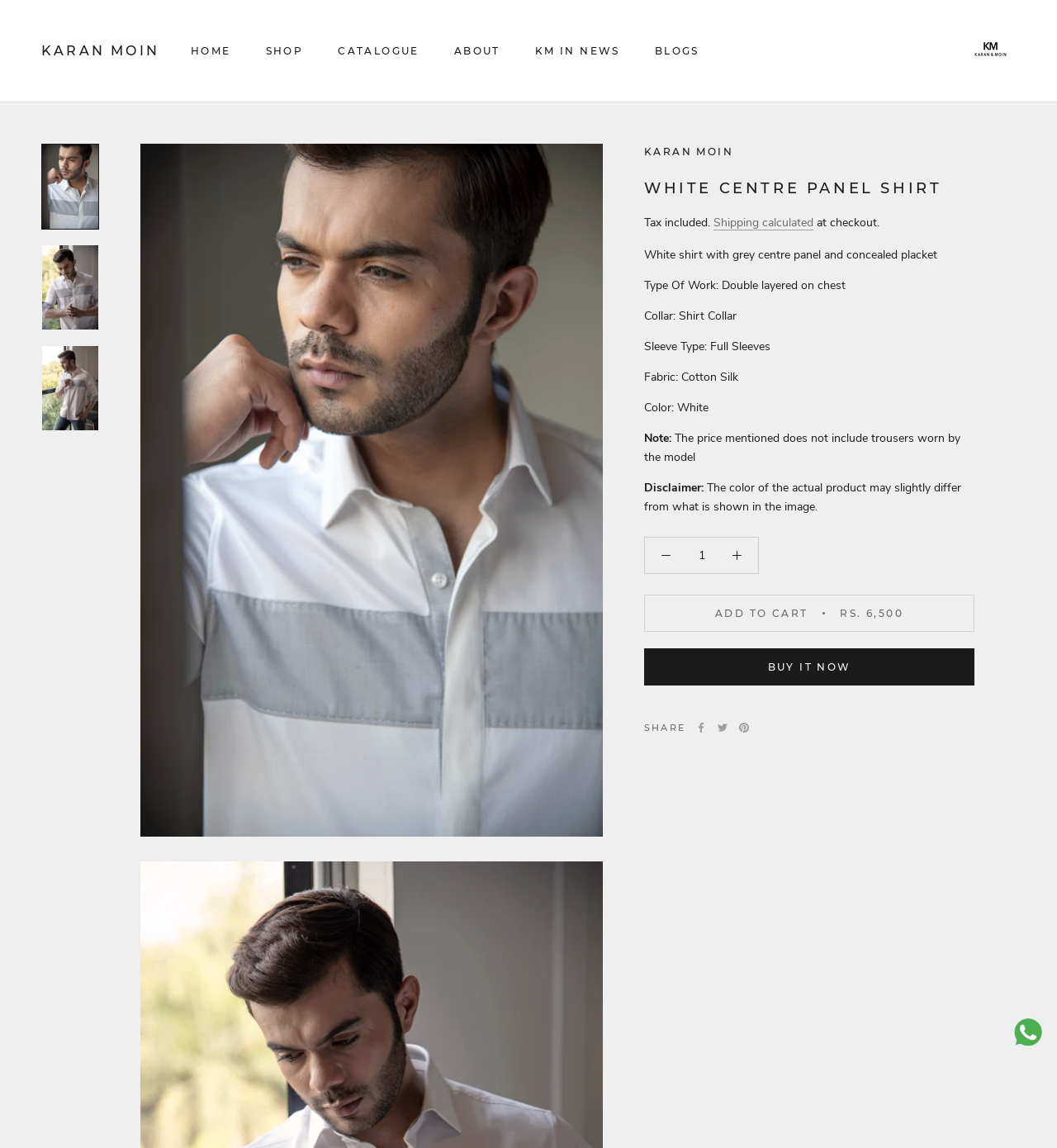From the screenshot, find the bounding box of the UI element matching this description: "input value="1" name="quantity" value="1"". Supply the bounding box coordinates in the form [left, top, right, bottom], each a float between 0 and 1.

[0.65, 0.477, 0.677, 0.49]